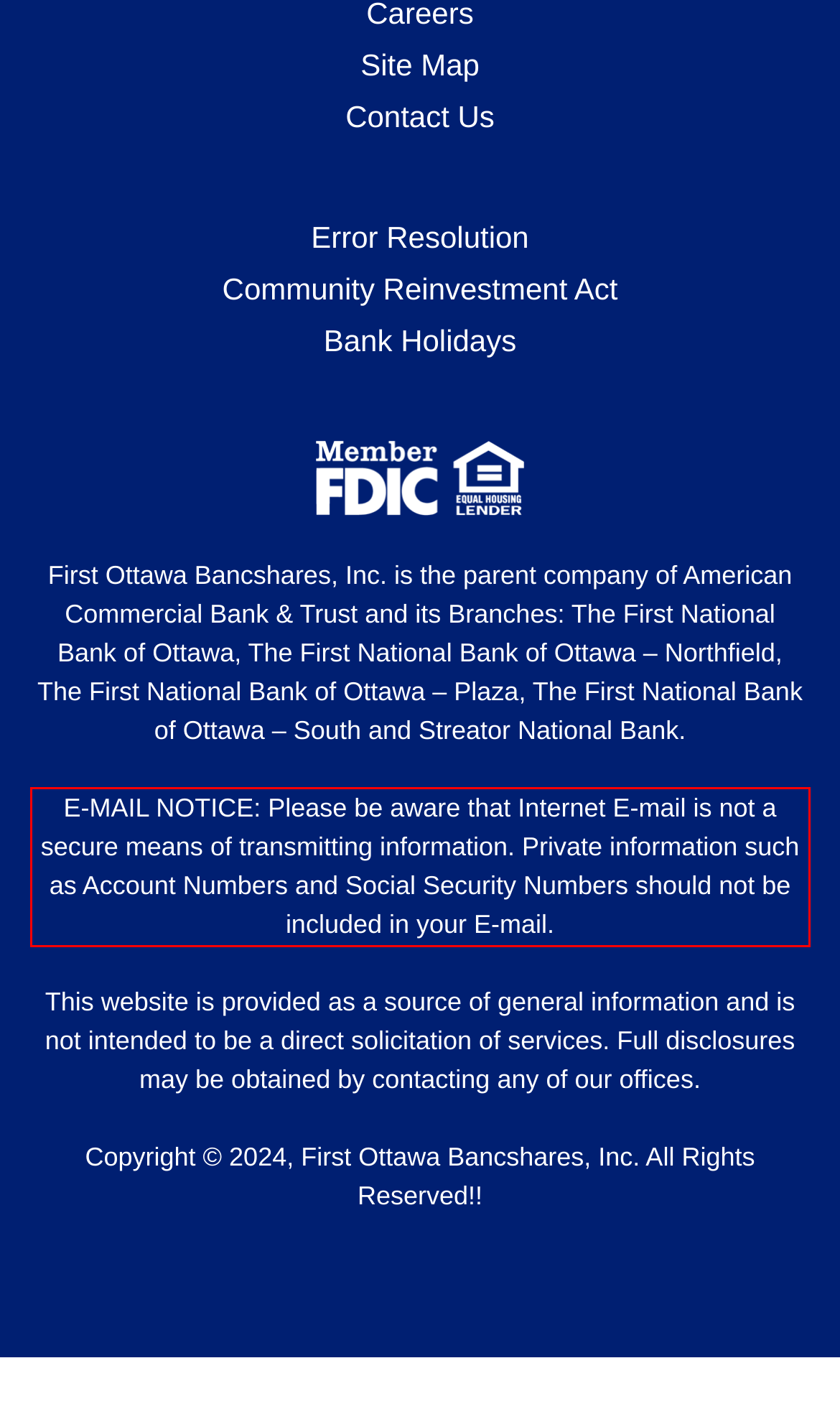Given a screenshot of a webpage with a red bounding box, extract the text content from the UI element inside the red bounding box.

E-MAIL NOTICE: Please be aware that Internet E-mail is not a secure means of transmitting information. Private information such as Account Numbers and Social Security Numbers should not be included in your E-mail.